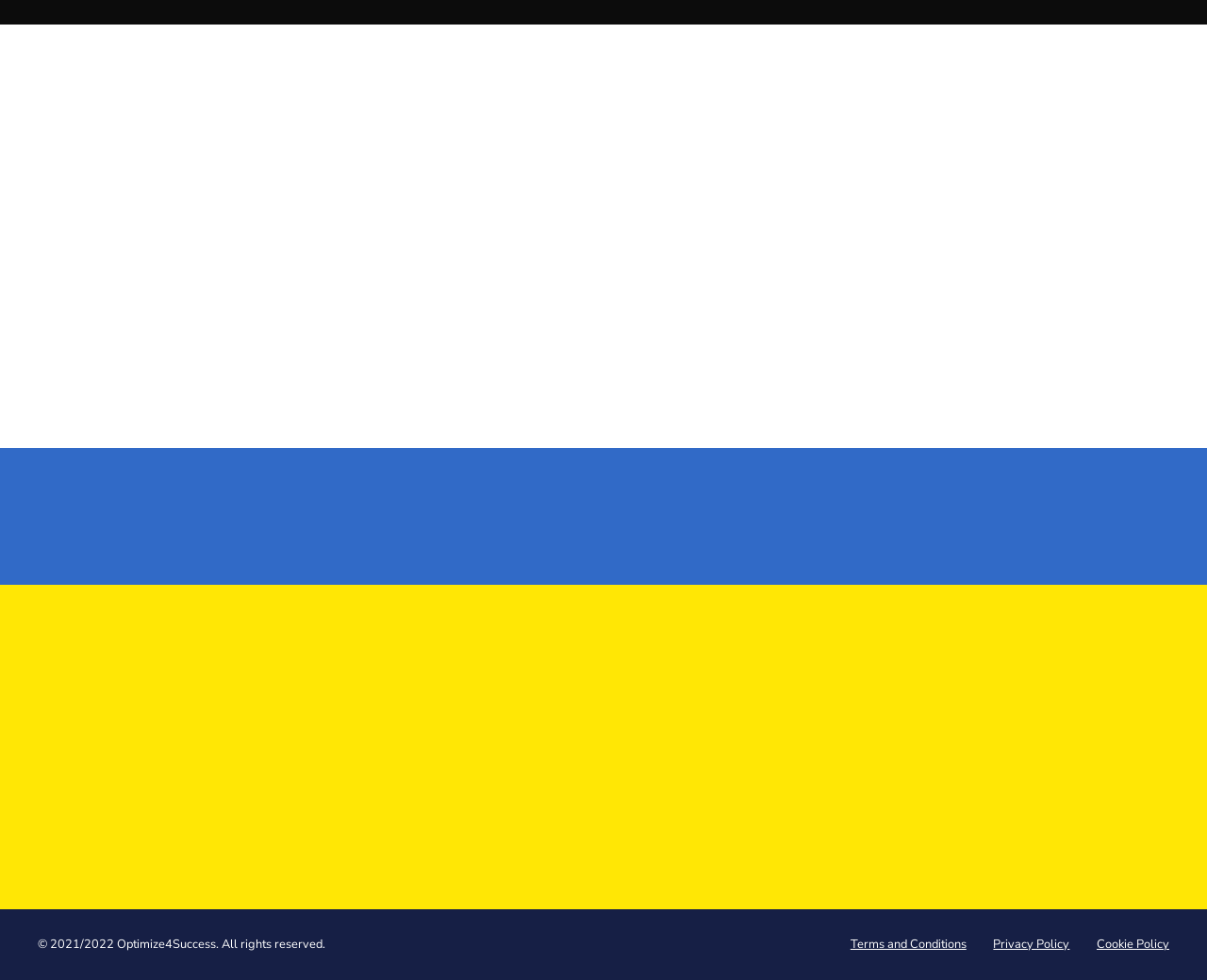For the given element description Blog, determine the bounding box coordinates of the UI element. The coordinates should follow the format (top-left x, top-left y, bottom-right x, bottom-right y) and be within the range of 0 to 1.

[0.031, 0.755, 0.055, 0.774]